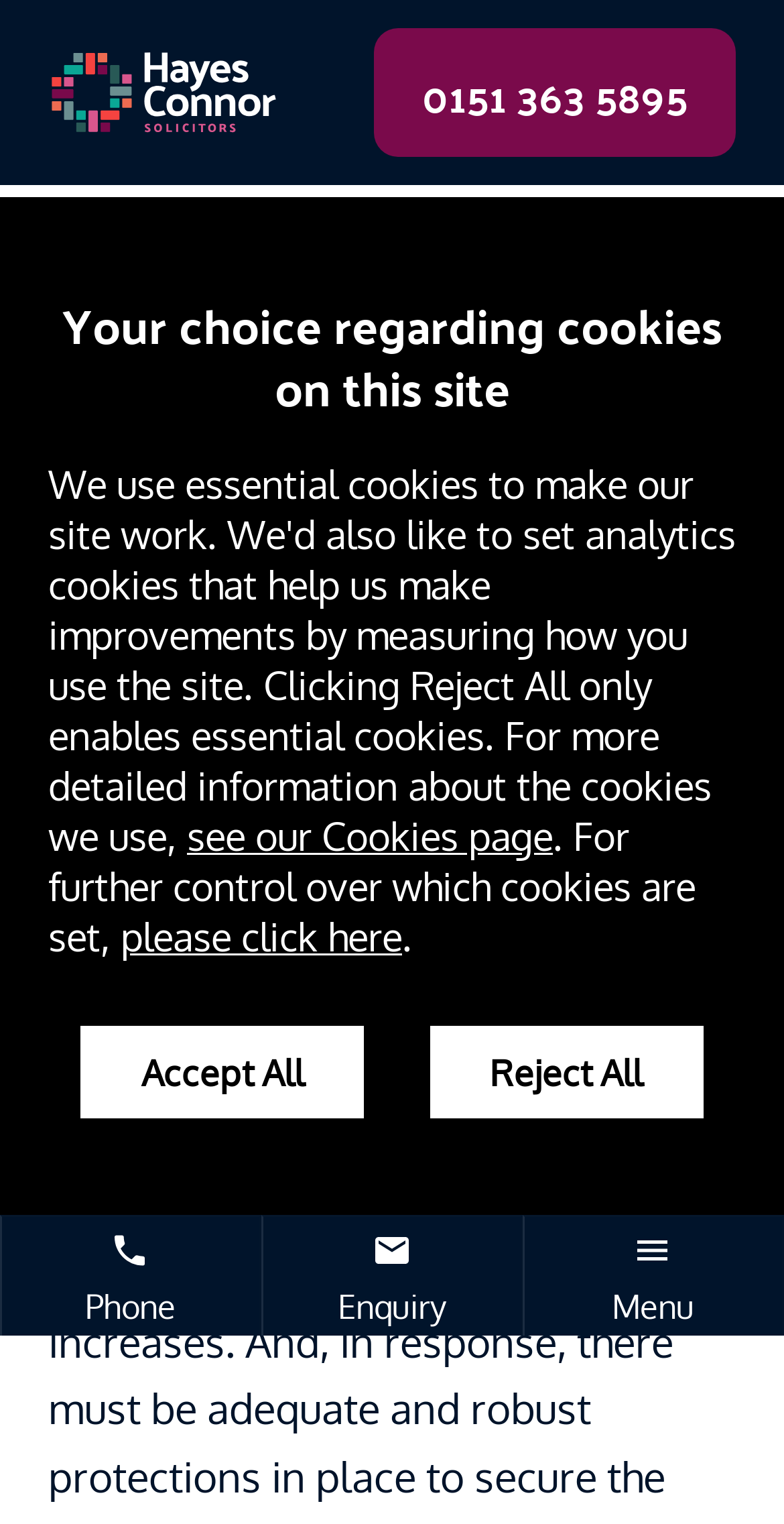Bounding box coordinates are specified in the format (top-left x, top-left y, bottom-right x, bottom-right y). All values are floating point numbers bounded between 0 and 1. Please provide the bounding box coordinate of the region this sentence describes: see our Cookies page

[0.238, 0.532, 0.705, 0.565]